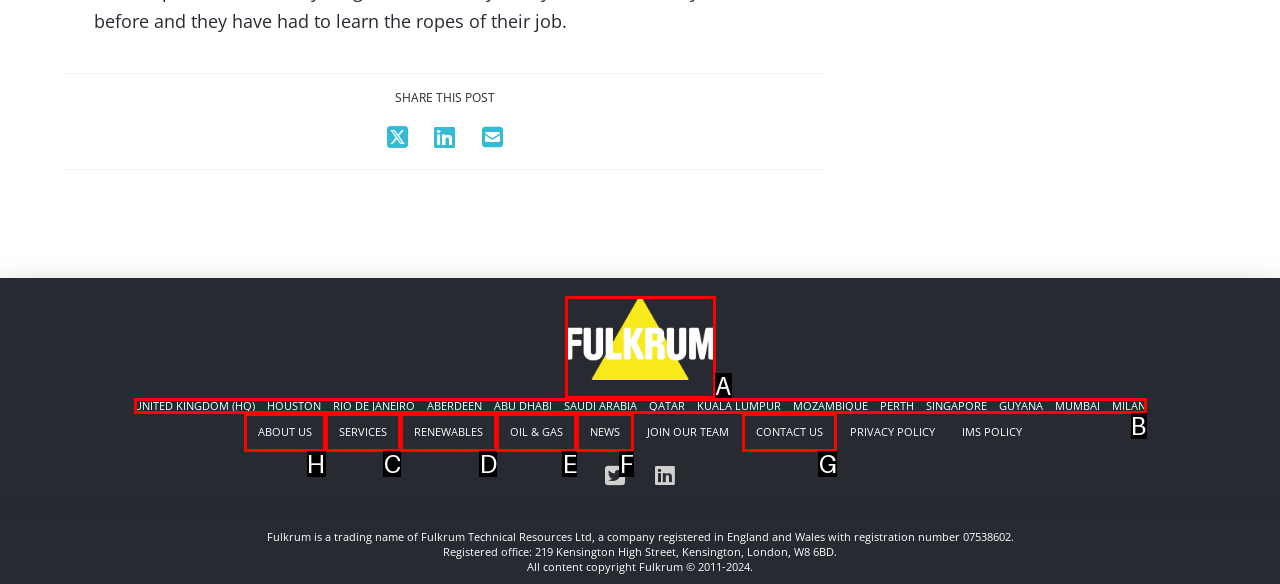Identify the correct option to click in order to accomplish the task: go to Critical Fallibilism Provide your answer with the letter of the selected choice.

None